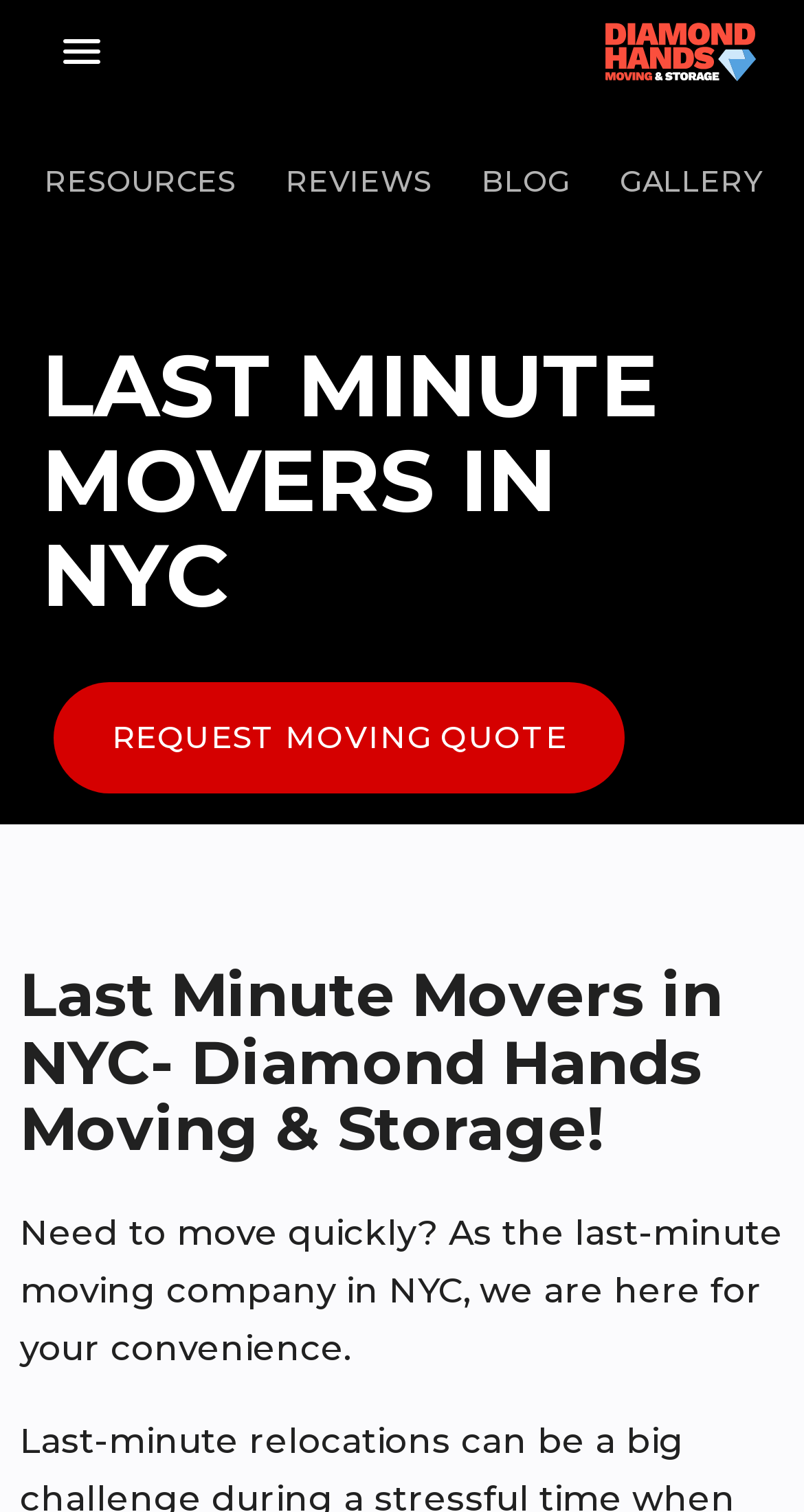Please predict the bounding box coordinates of the element's region where a click is necessary to complete the following instruction: "Call the company". The coordinates should be represented by four float numbers between 0 and 1, i.e., [left, top, right, bottom].

[0.826, 0.714, 0.969, 0.791]